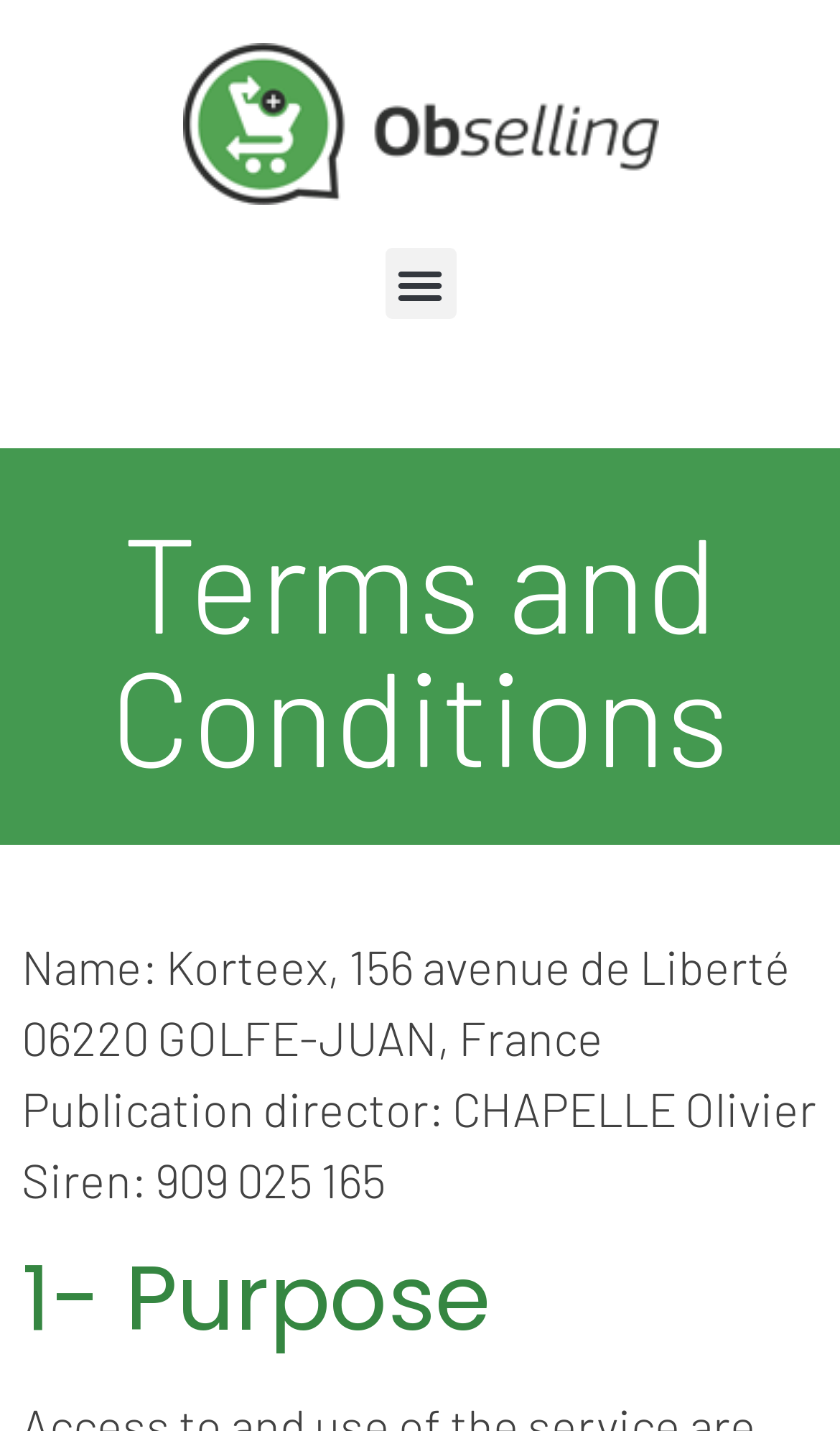Refer to the image and offer a detailed explanation in response to the question: What is the purpose of the first section?

The purpose of the first section can be found in the heading element '1- Purpose' which is located at the bottom of the webpage. This section is likely to describe the purpose of the terms and conditions.